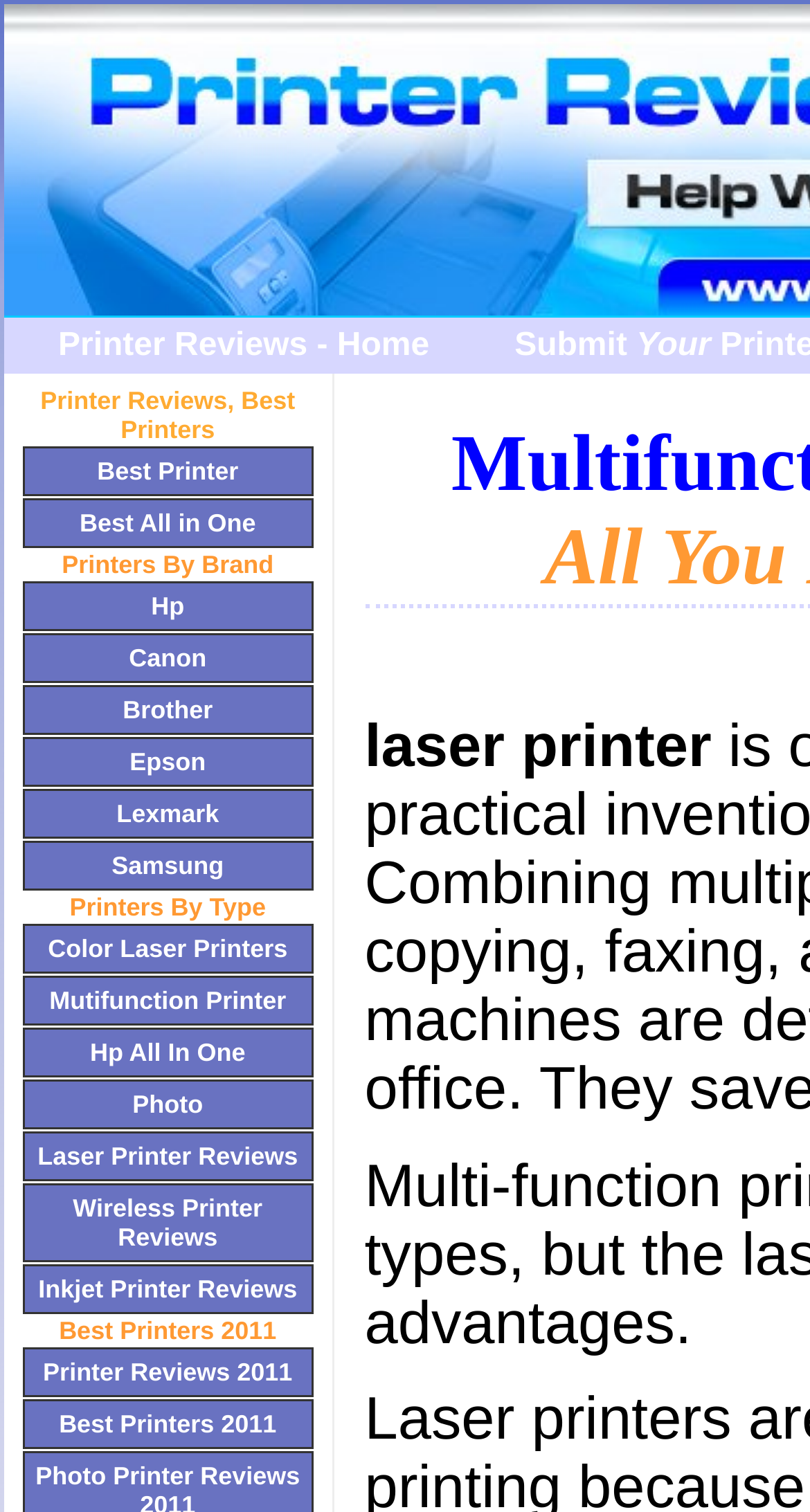Show me the bounding box coordinates of the clickable region to achieve the task as per the instruction: "Go to Printer Reviews - Home".

[0.031, 0.21, 0.569, 0.247]